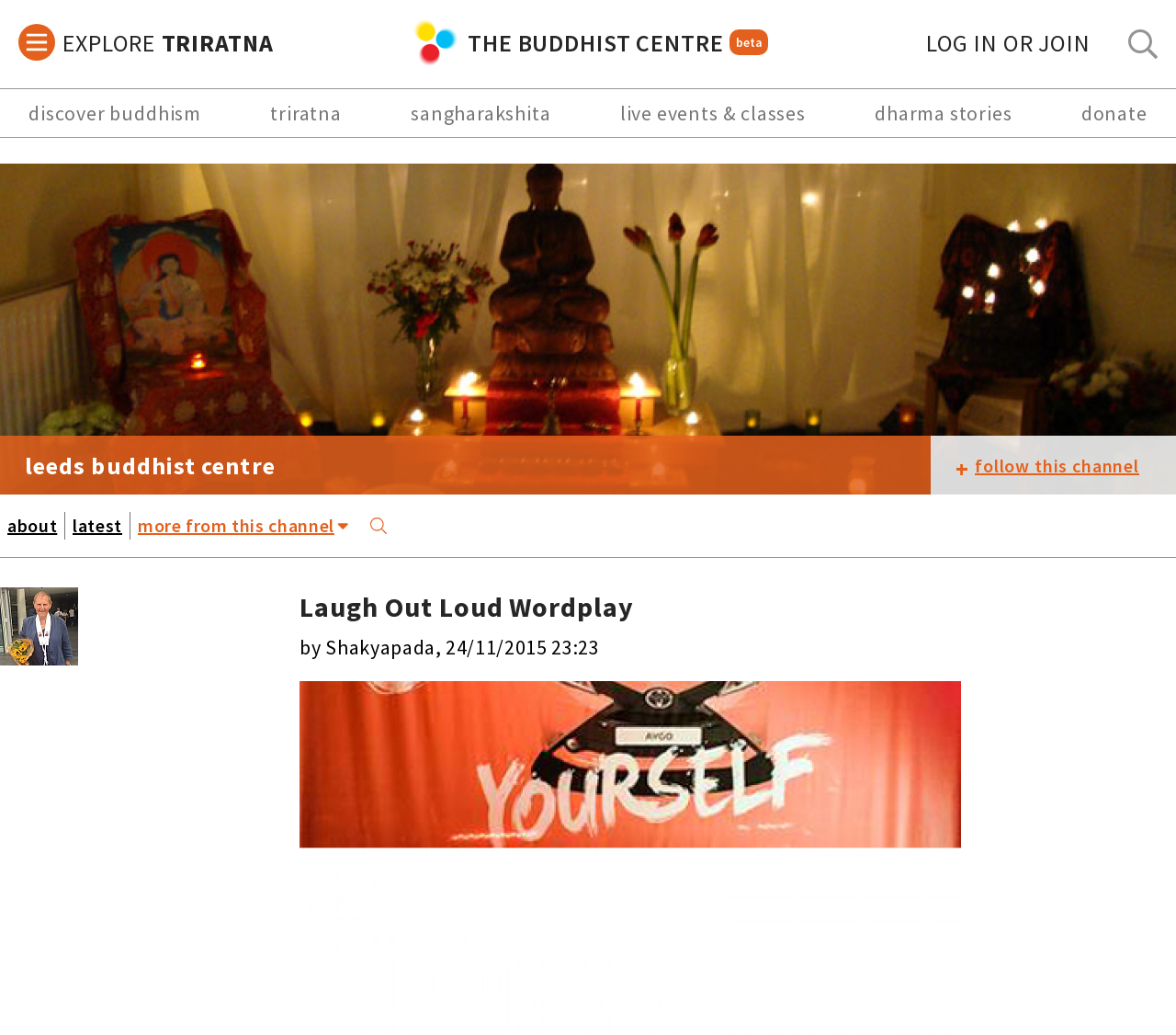Locate the bounding box coordinates of the region to be clicked to comply with the following instruction: "Read the 'Laugh Out Loud Wordplay' article". The coordinates must be four float numbers between 0 and 1, in the form [left, top, right, bottom].

[0.255, 0.569, 0.539, 0.603]